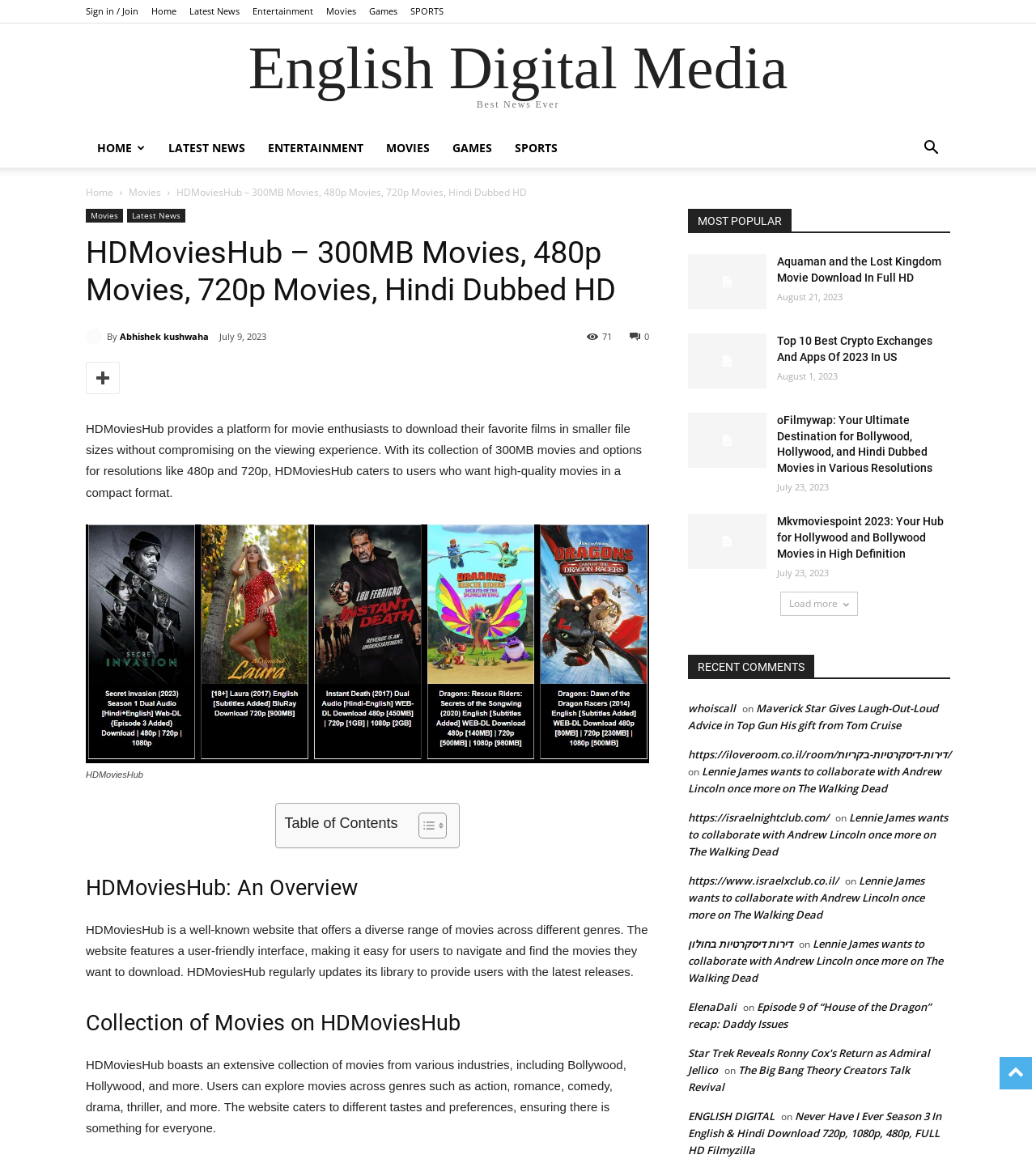Identify the bounding box for the UI element that is described as follows: "Abhishek kushwaha".

[0.15, 0.419, 0.233, 0.439]